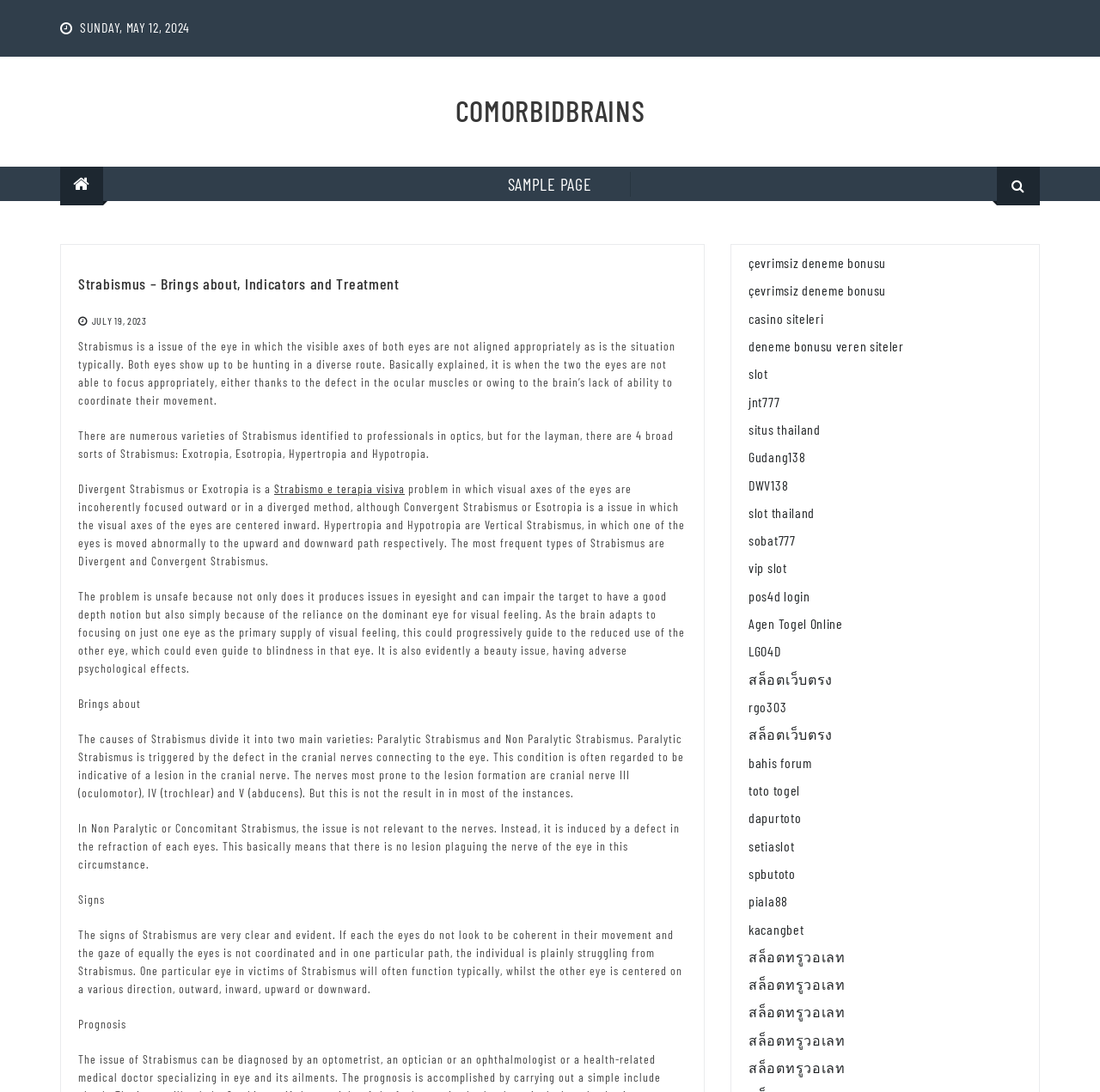Could you indicate the bounding box coordinates of the region to click in order to complete this instruction: "Check the casino siteleri link".

[0.68, 0.284, 0.749, 0.299]